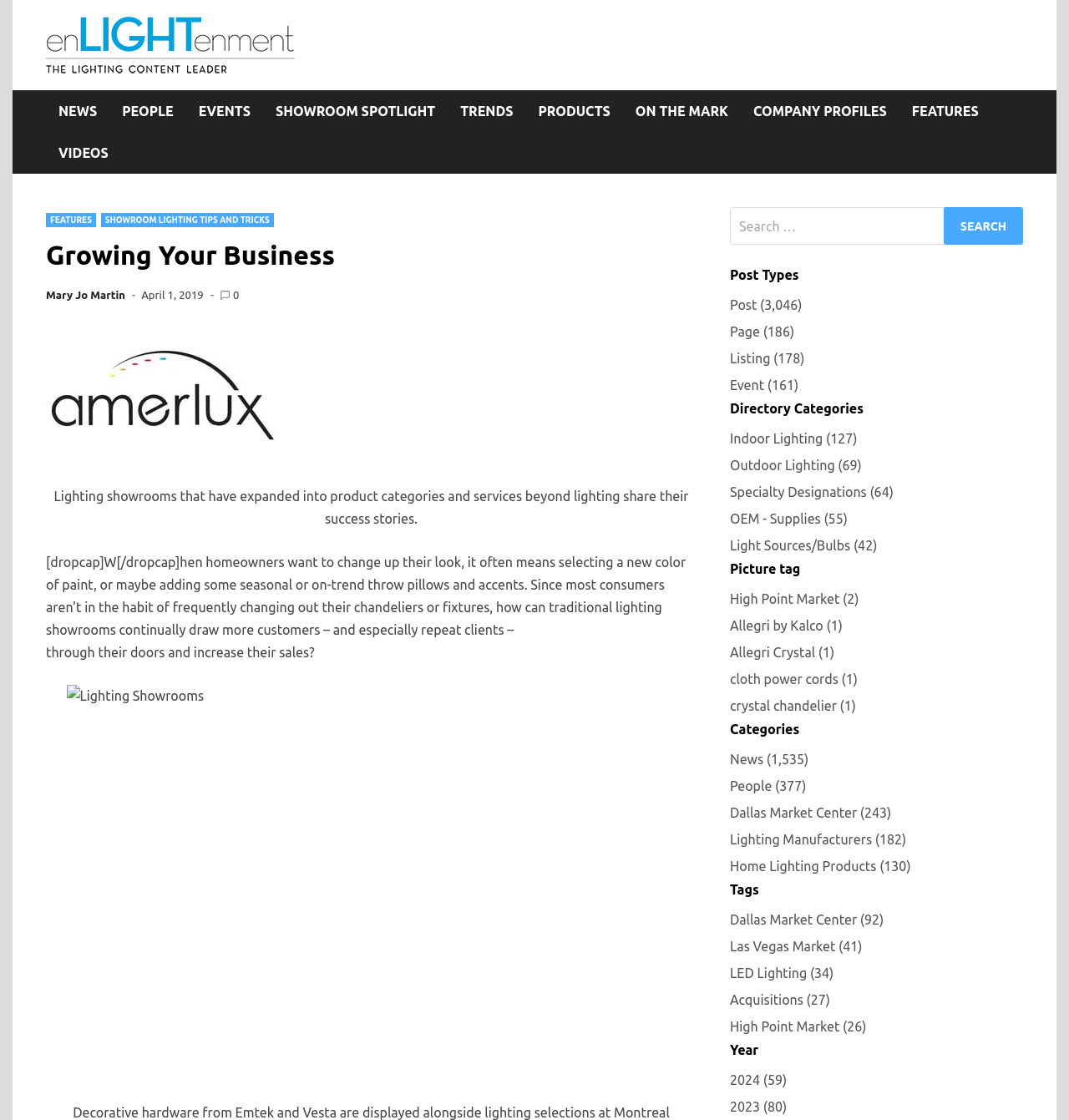Please mark the clickable region by giving the bounding box coordinates needed to complete this instruction: "Click on the NEWS link".

[0.043, 0.081, 0.103, 0.118]